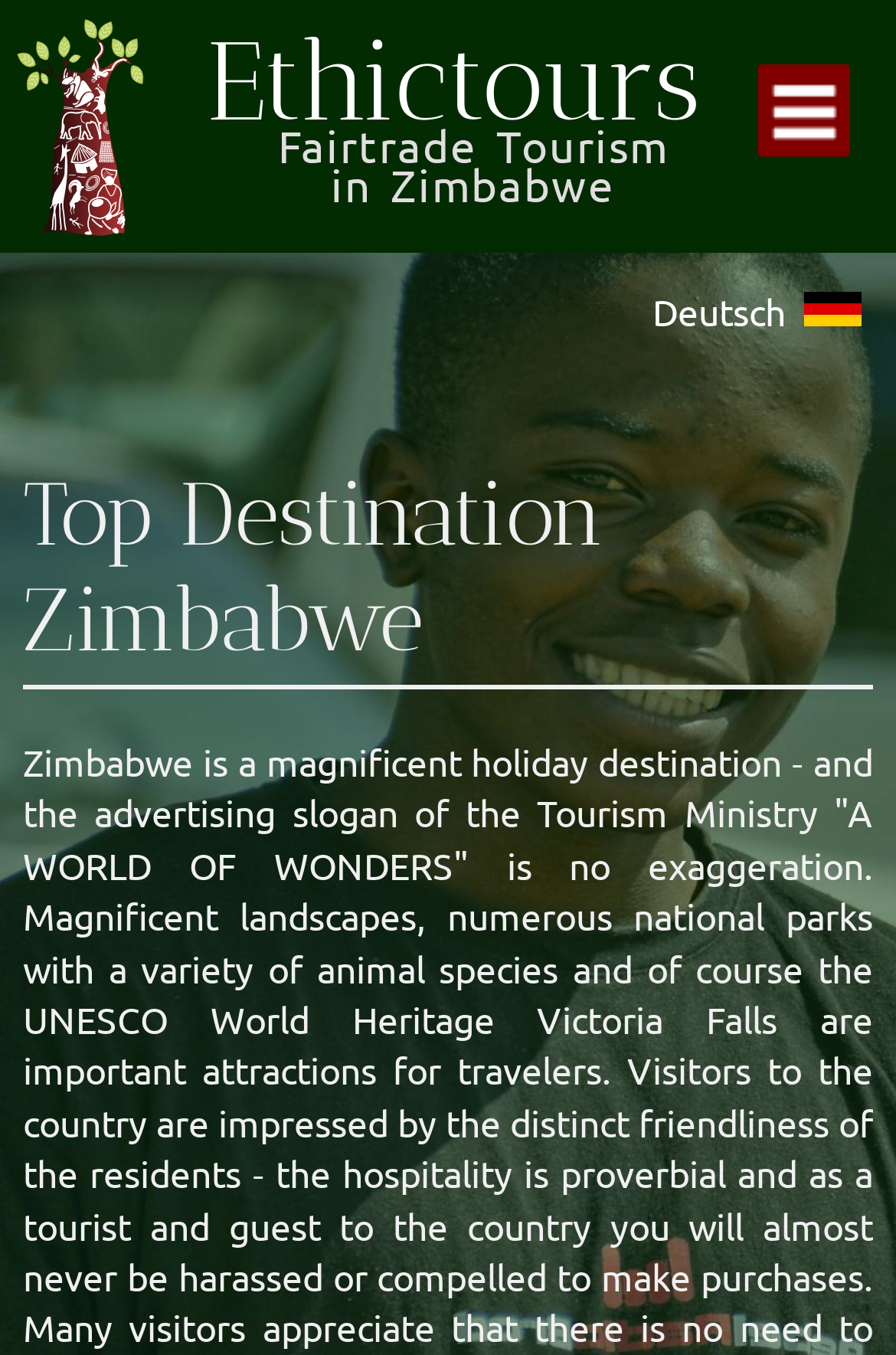Using the details in the image, give a detailed response to the question below:
What is the focus of the trips offered?

The focus of the trips offered can be inferred from the webpage content, specifically the heading 'Fairtrade Tourism in Zimbabwe' which suggests that the trips are focused on nature or cultural encounters, as fairtrade tourism often involves responsible travel practices that prioritize local communities and the environment.